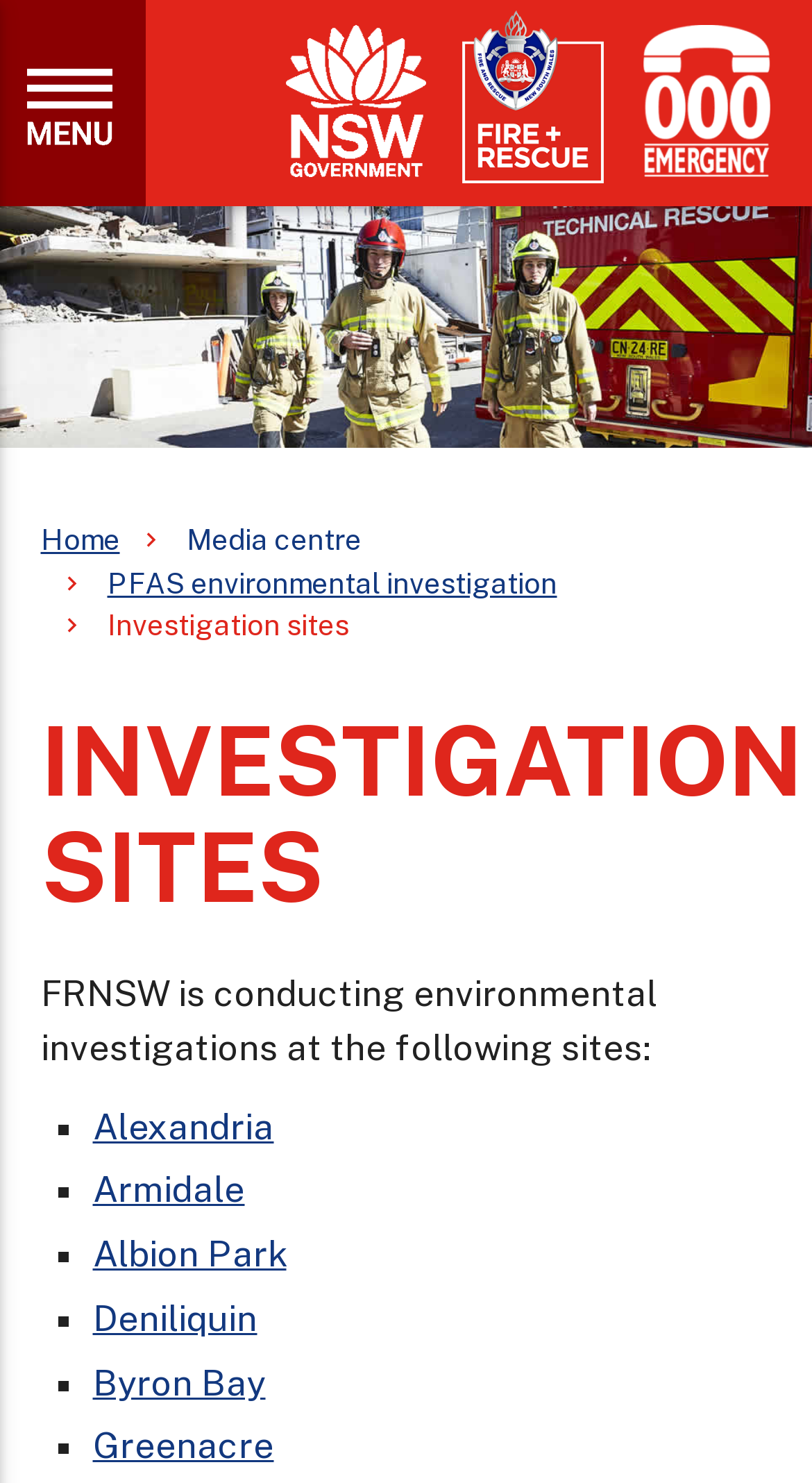How many investigation sites are listed?
Please provide a comprehensive answer based on the details in the screenshot.

I counted the number of links and list markers (■) in the list of investigation sites and found that there are 7 sites listed.